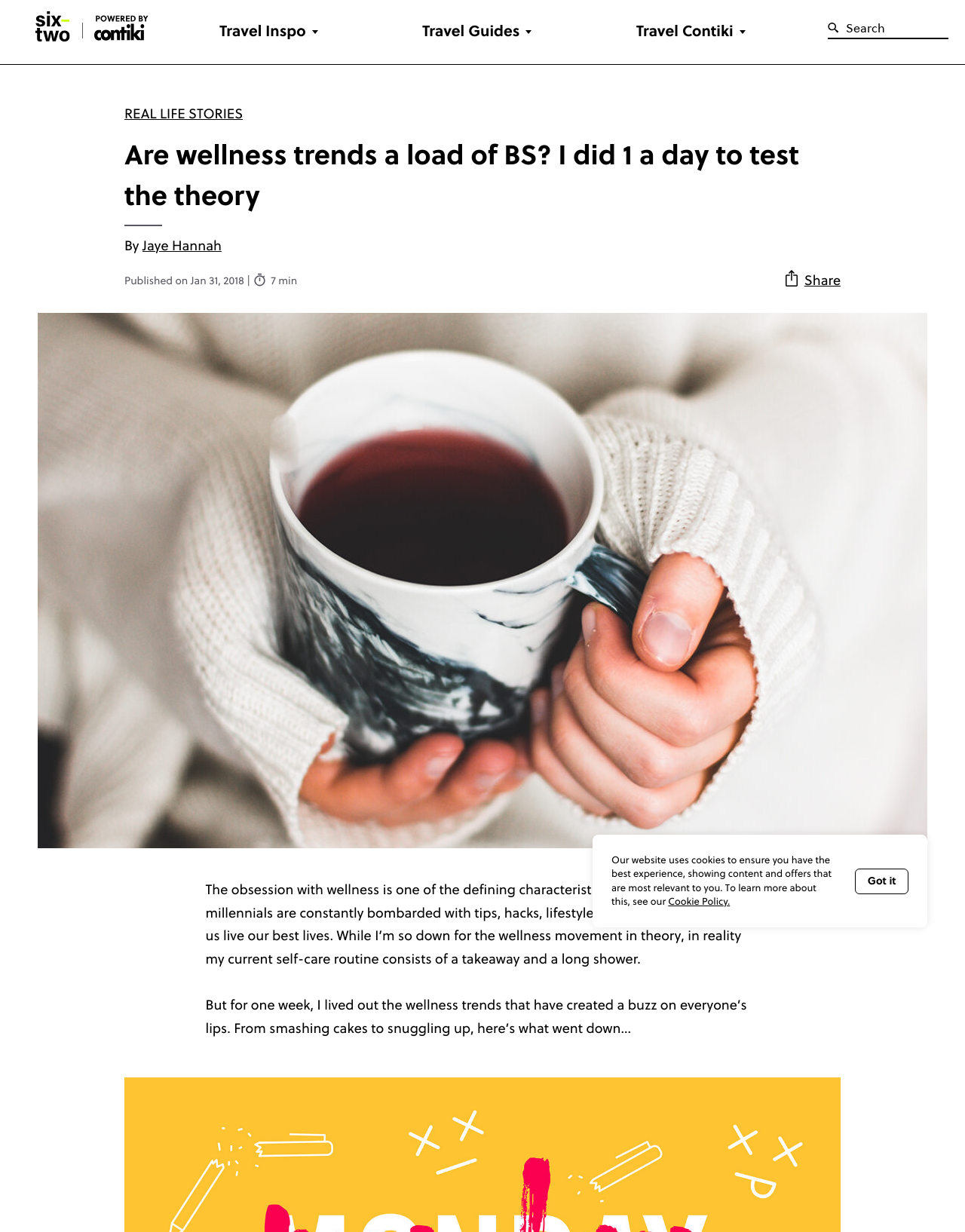What is the image above the article about?
Using the information from the image, answer the question thoroughly.

The image above the article is a picture of a girl holding a cup of tea, which is likely related to the wellness trend being discussed in the article.